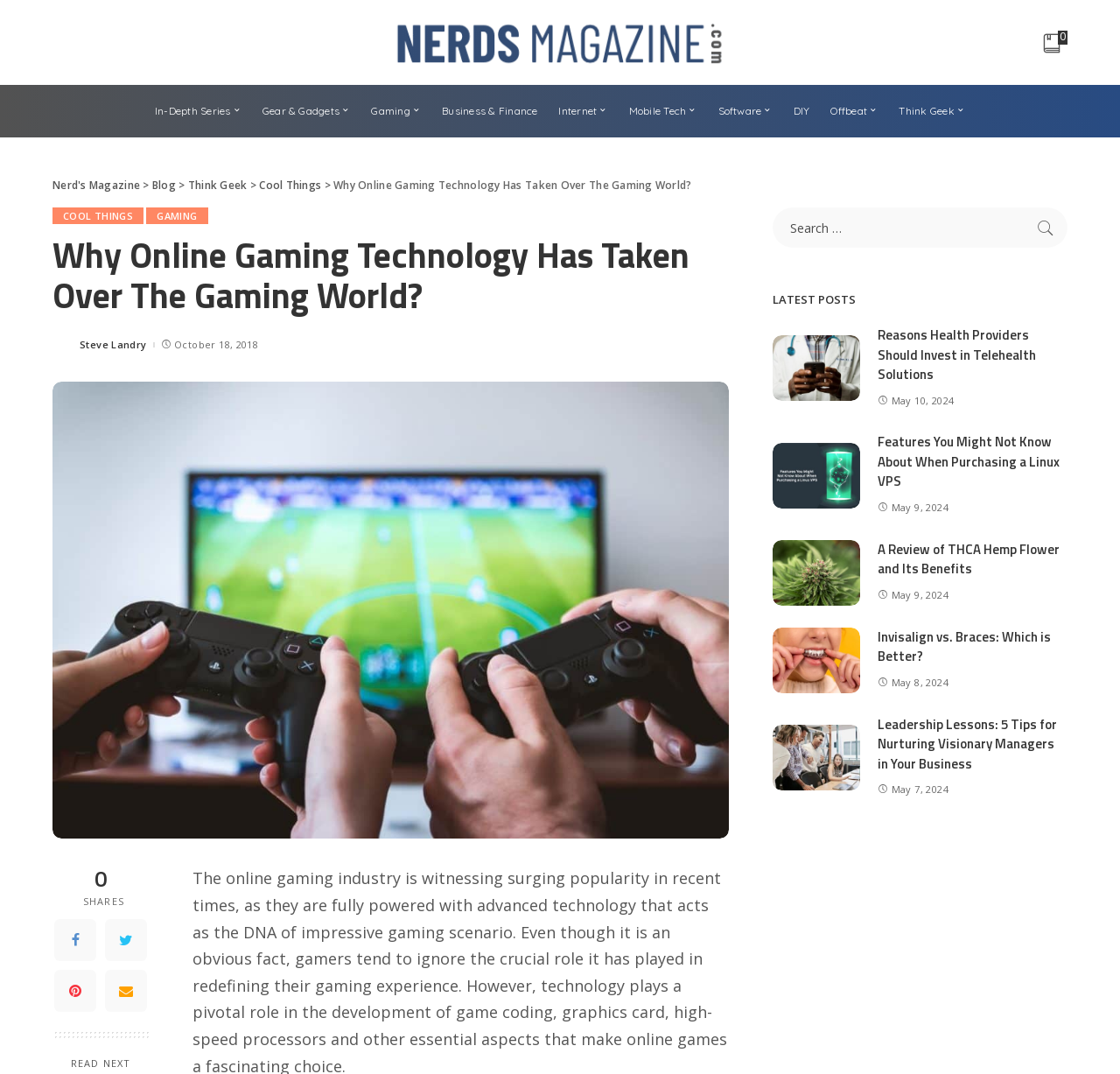Using the image as a reference, answer the following question in as much detail as possible:
How many latest posts are displayed on the webpage?

The latest posts are displayed in the bottom section of the webpage, and there are 5 posts displayed, each with a title, image, and date.